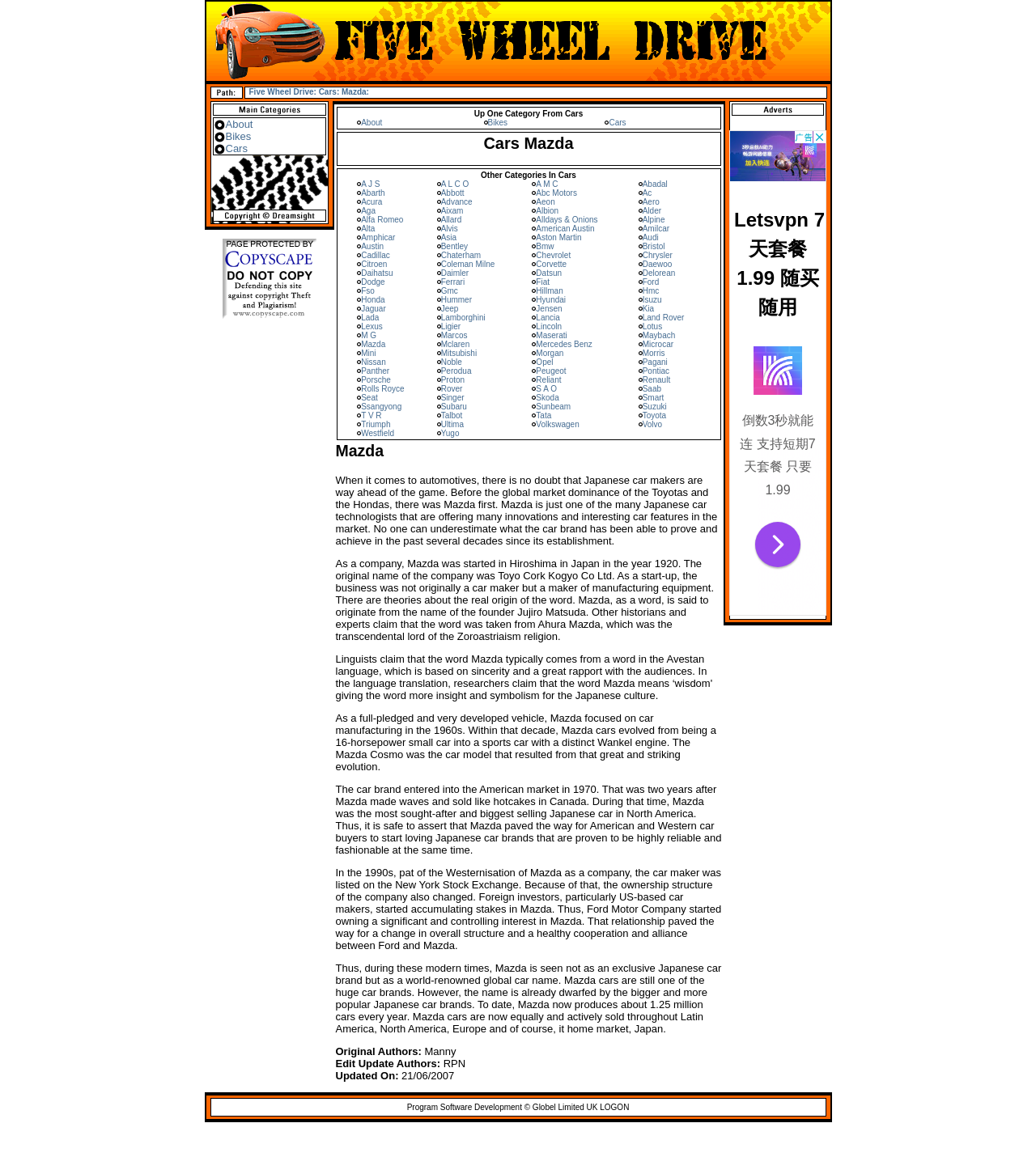Can you identify the bounding box coordinates of the clickable region needed to carry out this instruction: 'Click on the 'About' link'? The coordinates should be four float numbers within the range of 0 to 1, stated as [left, top, right, bottom].

[0.218, 0.102, 0.244, 0.113]